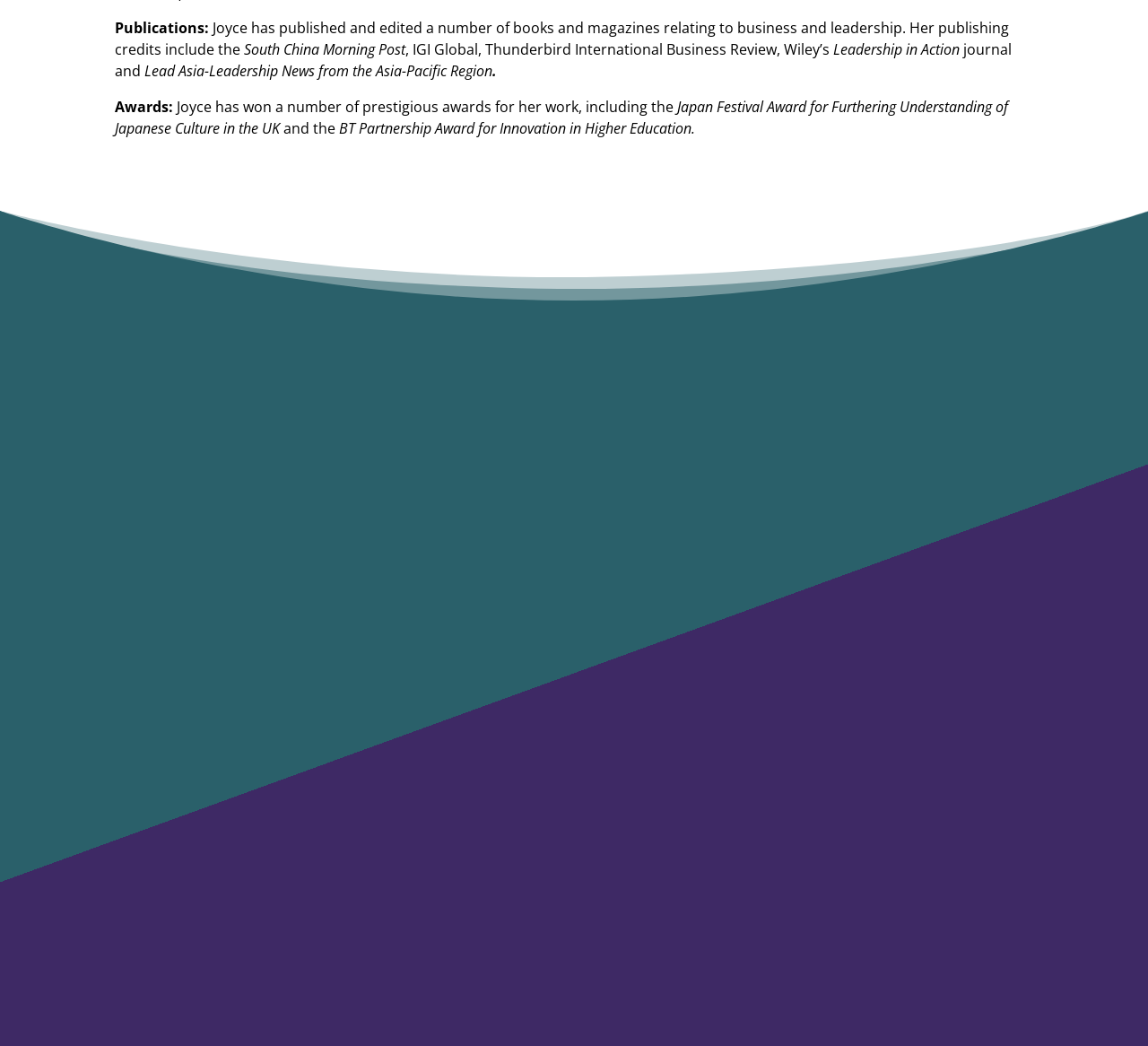What is the name of the journal?
Please give a detailed and elaborate answer to the question based on the image.

The webpage mentions 'Leadership in Action' as one of the publications Joyce has worked on, which suggests that it is a journal.